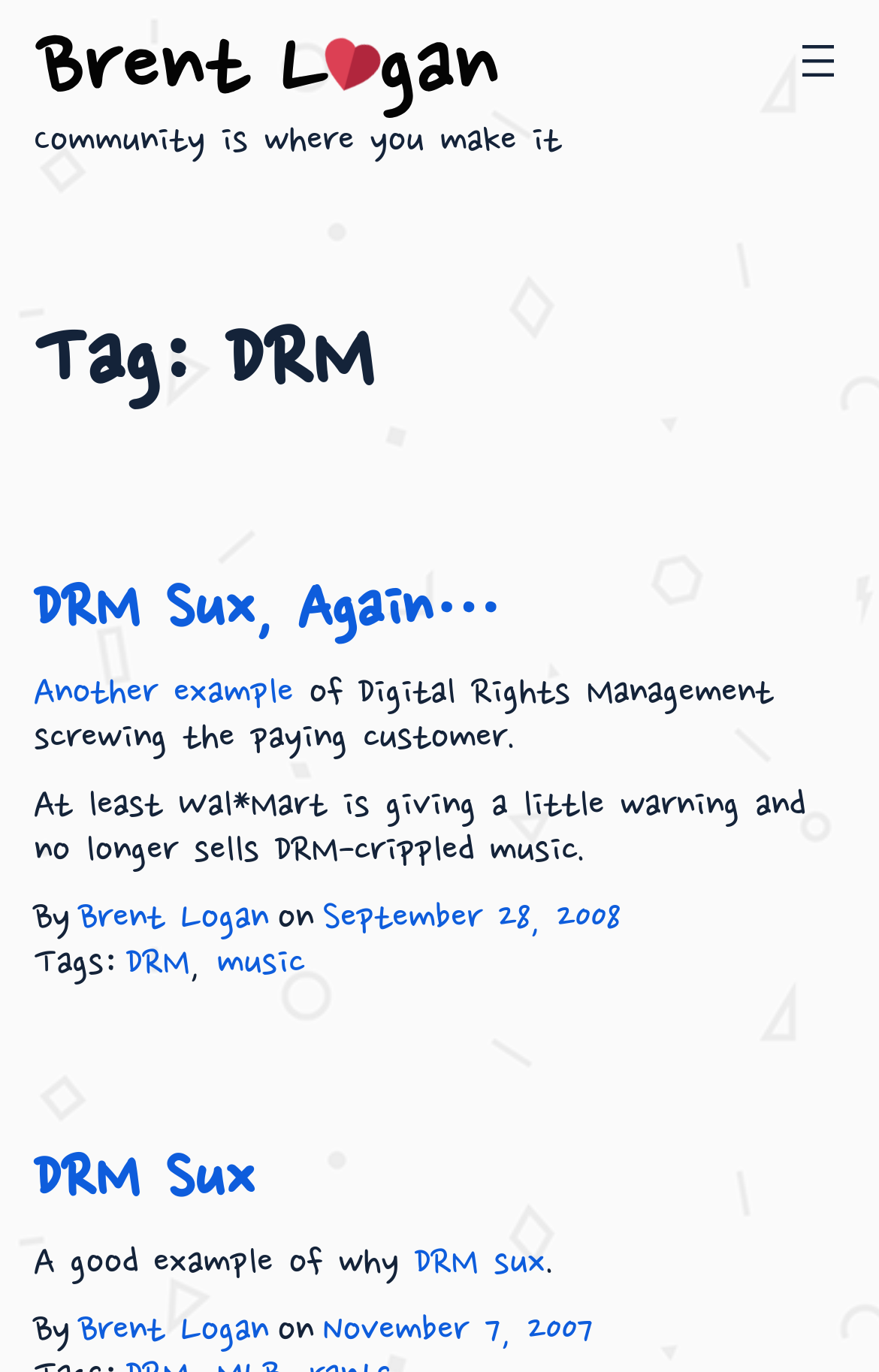Find the bounding box coordinates for the area you need to click to carry out the instruction: "open menu". The coordinates should be four float numbers between 0 and 1, indicated as [left, top, right, bottom].

[0.9, 0.025, 0.962, 0.064]